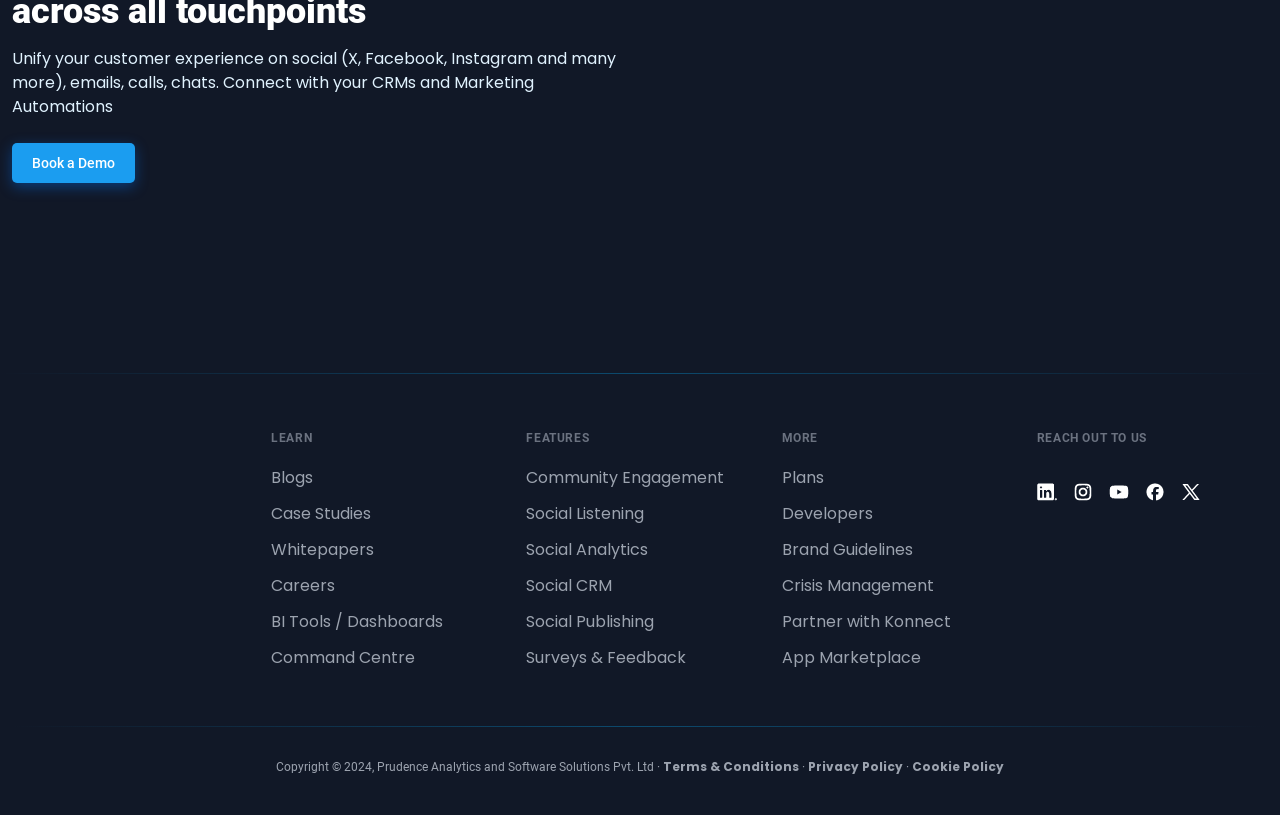Identify the bounding box coordinates for the element that needs to be clicked to fulfill this instruction: "Explore the features". Provide the coordinates in the format of four float numbers between 0 and 1: [left, top, right, bottom].

[0.411, 0.529, 0.46, 0.546]